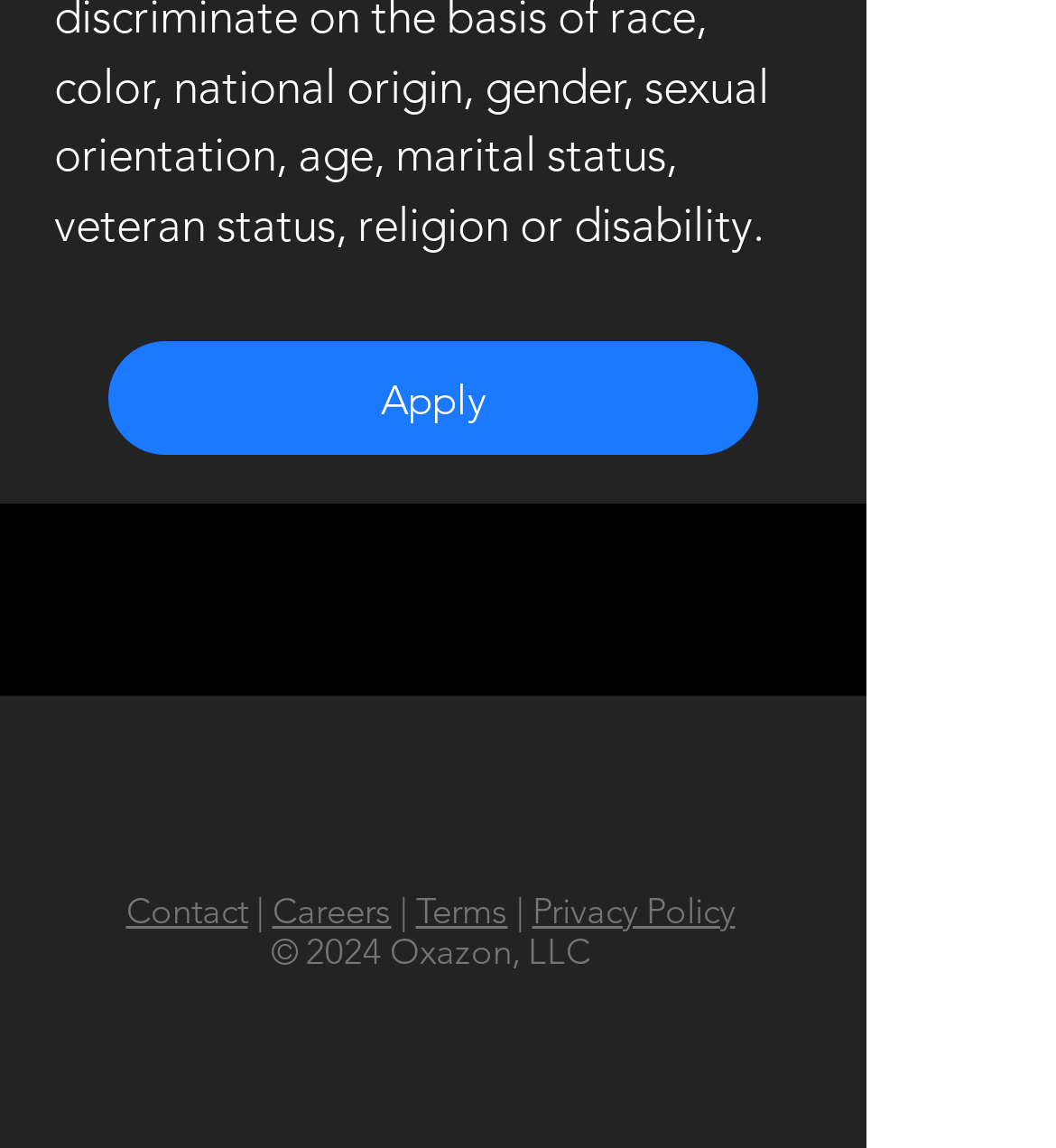Using the information in the image, give a detailed answer to the following question: What is the last link in the footer?

I looked at the links in the footer section and found that the last link is 'Privacy Policy', which is located to the right of the 'Terms' link.